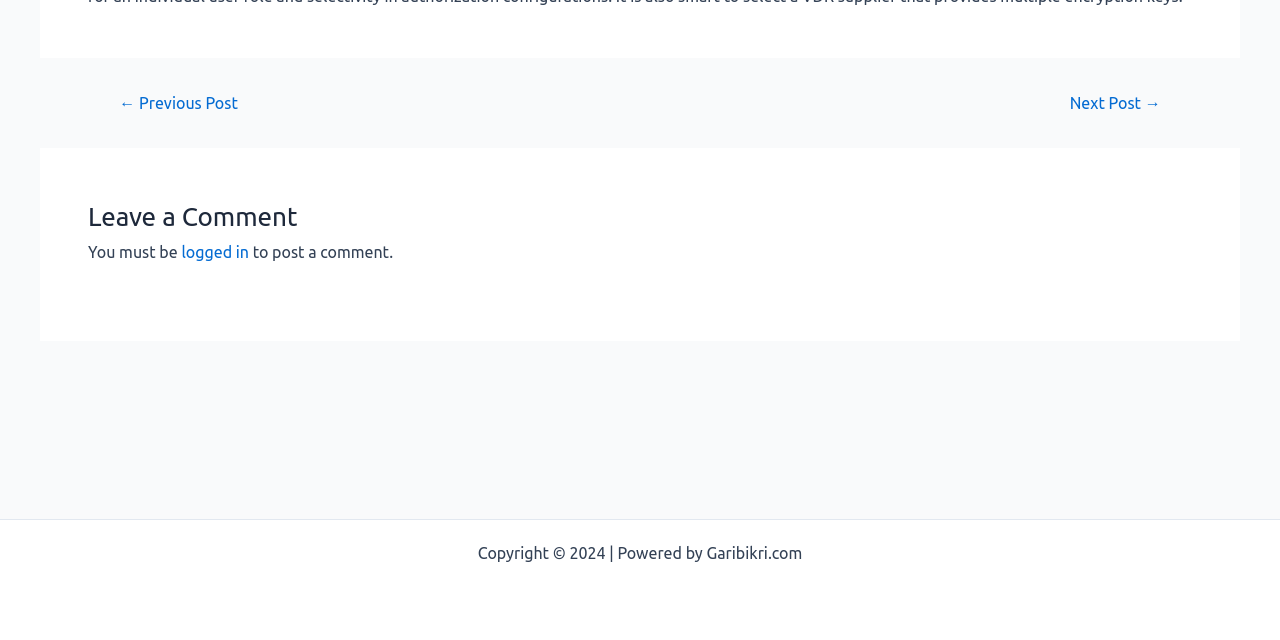Find the bounding box coordinates of the UI element according to this description: "IlluminAge".

None